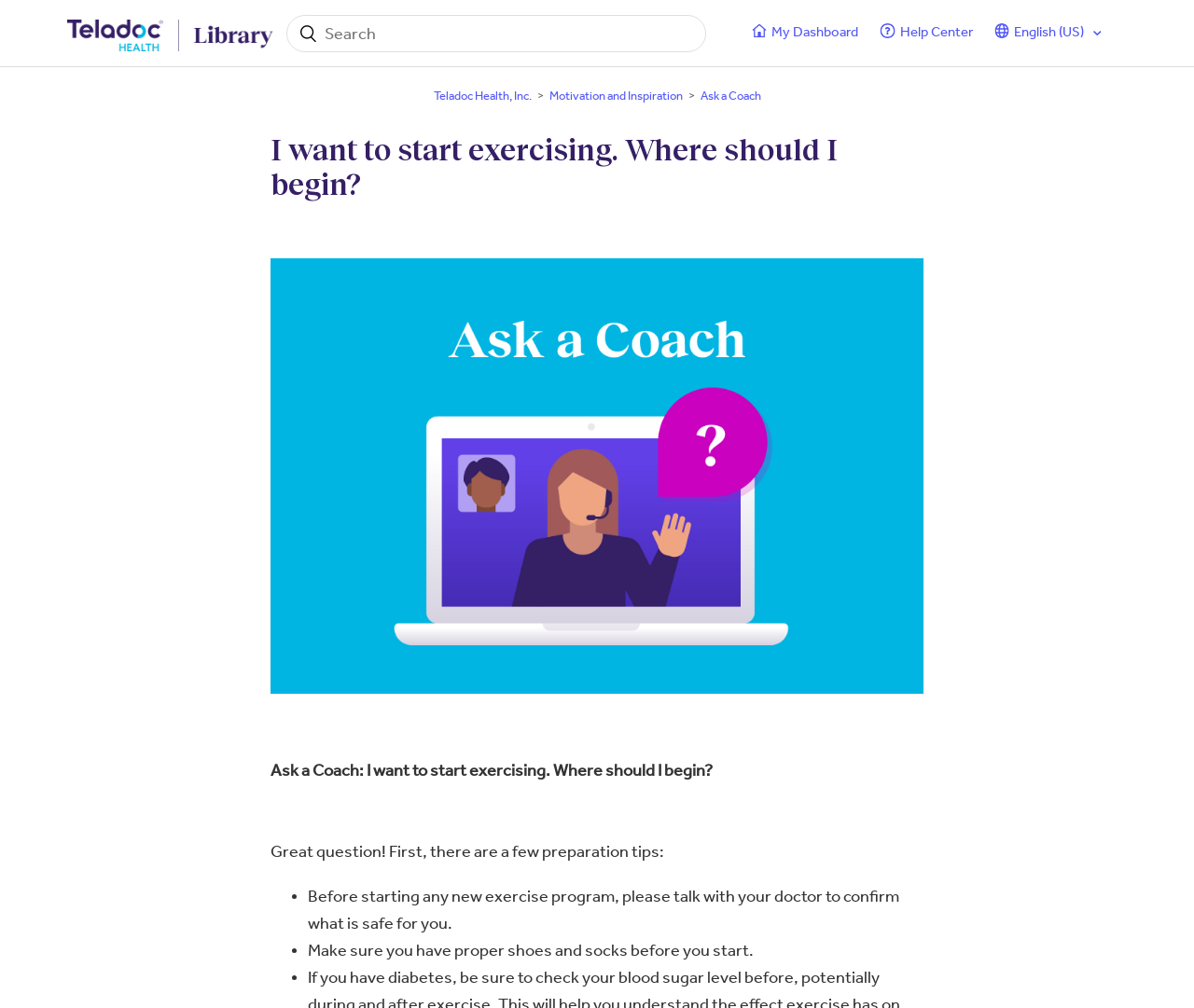Locate the bounding box coordinates of the region to be clicked to comply with the following instruction: "Click on January 2017". The coordinates must be four float numbers between 0 and 1, in the form [left, top, right, bottom].

None